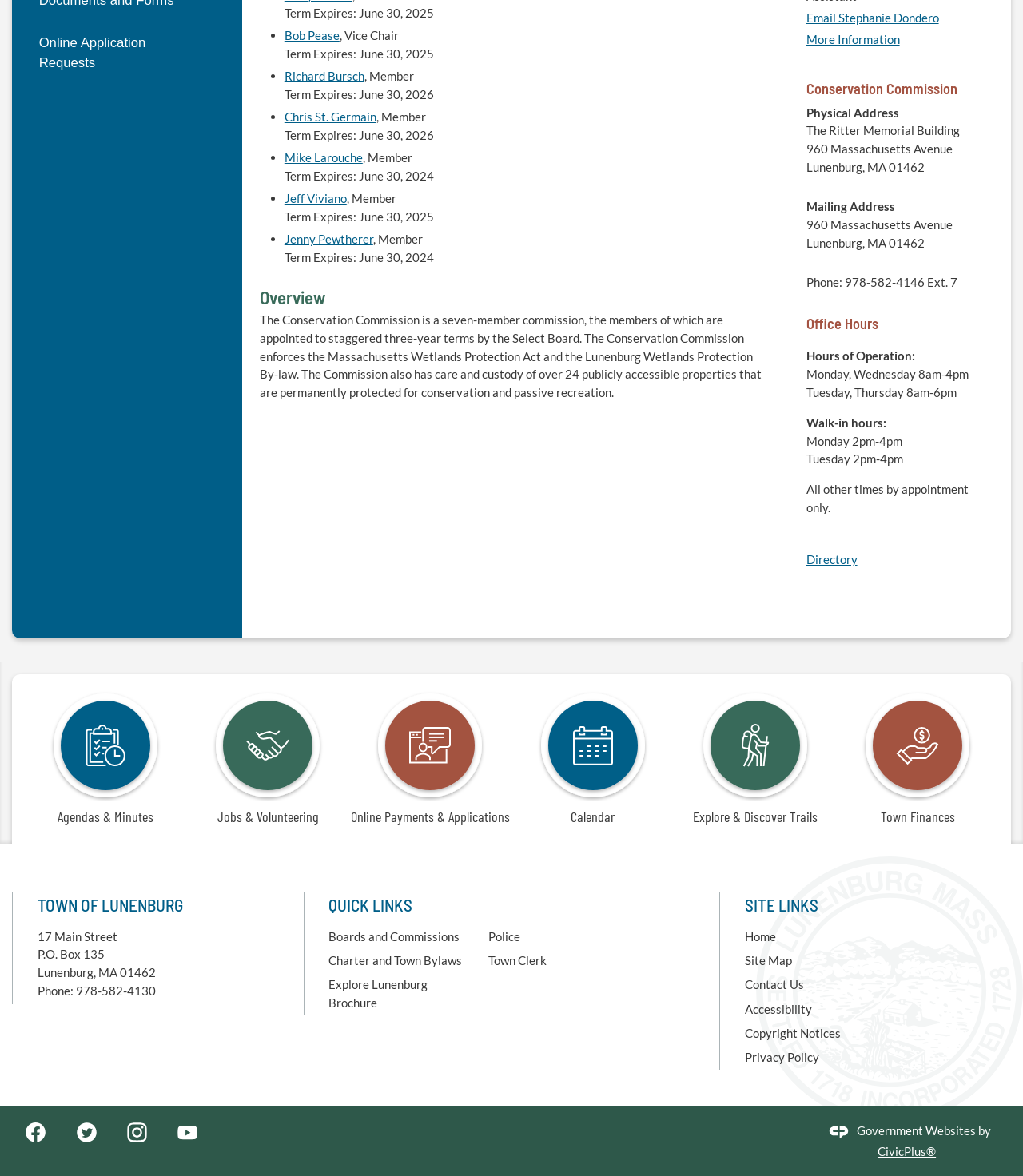Predict the bounding box coordinates of the UI element that matches this description: "Bob Pease". The coordinates should be in the format [left, top, right, bottom] with each value between 0 and 1.

[0.278, 0.024, 0.332, 0.036]